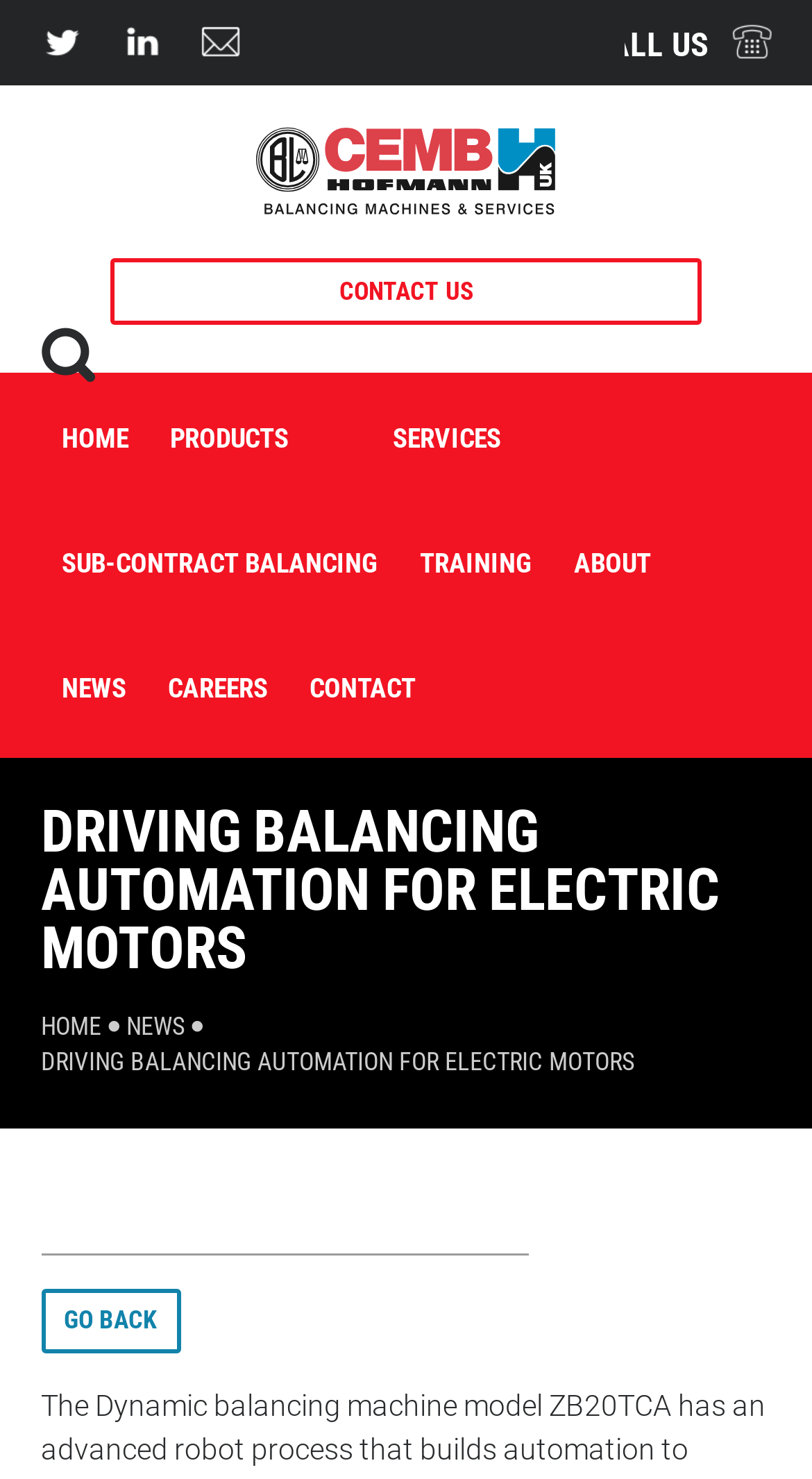Please specify the bounding box coordinates for the clickable region that will help you carry out the instruction: "Check our Facebook page".

None